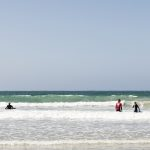What is the name of the notable spot along the Great Ocean Road?
Refer to the image and give a detailed answer to the query.

According to the caption, Warrnambool is a notable spot along the Great Ocean Road, renowned for its stunning beaches and recreational opportunities.